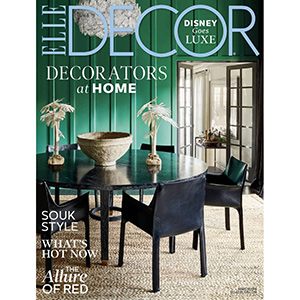Answer the question below using just one word or a short phrase: 
What shape is the dining table?

Round